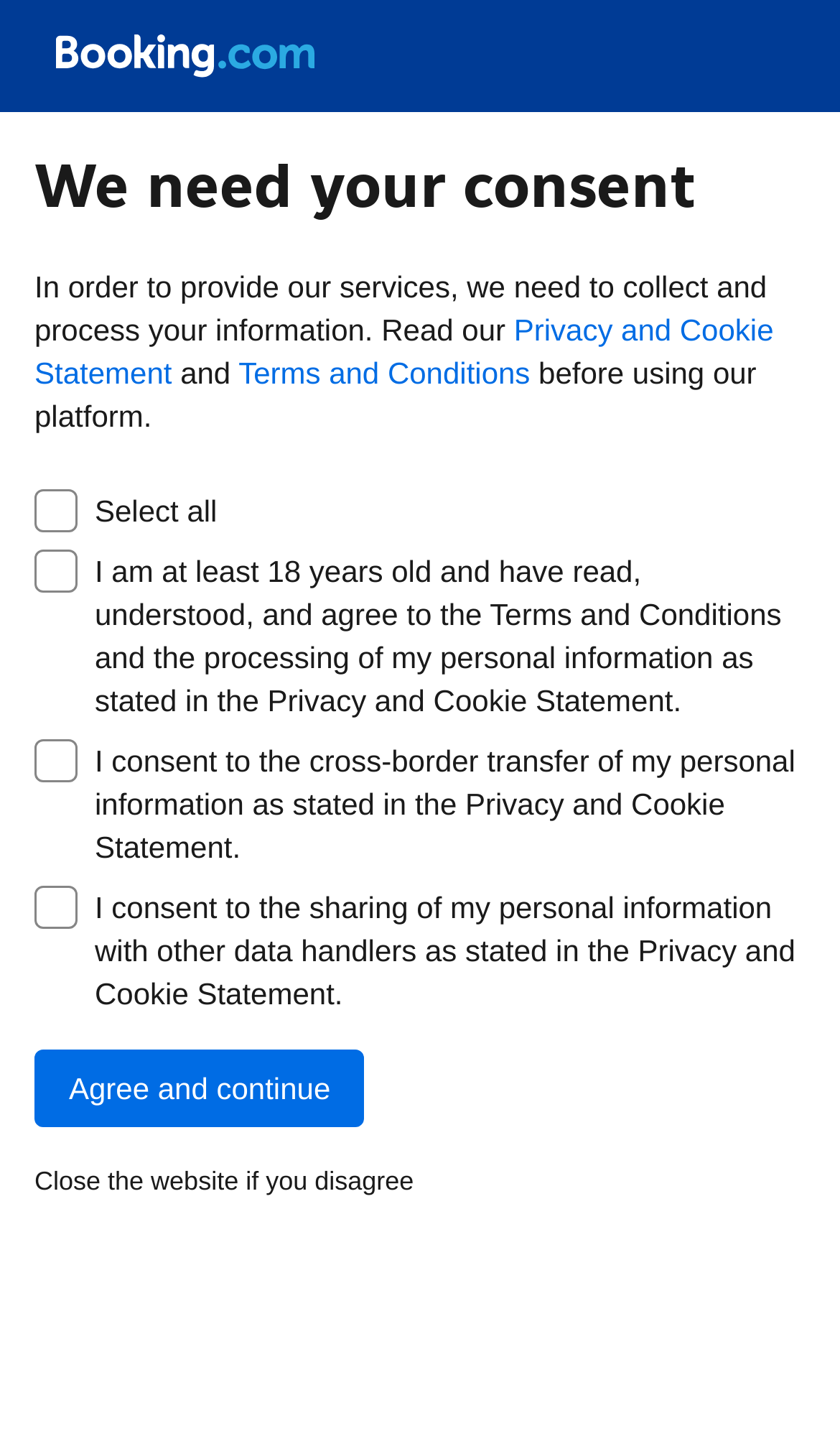What is the relationship between the website's services and user information?
Using the information from the image, answer the question thoroughly.

The website's services are dependent on collecting and processing user information, as stated in the text 'In order to provide our services, we need to collect and process your information.'